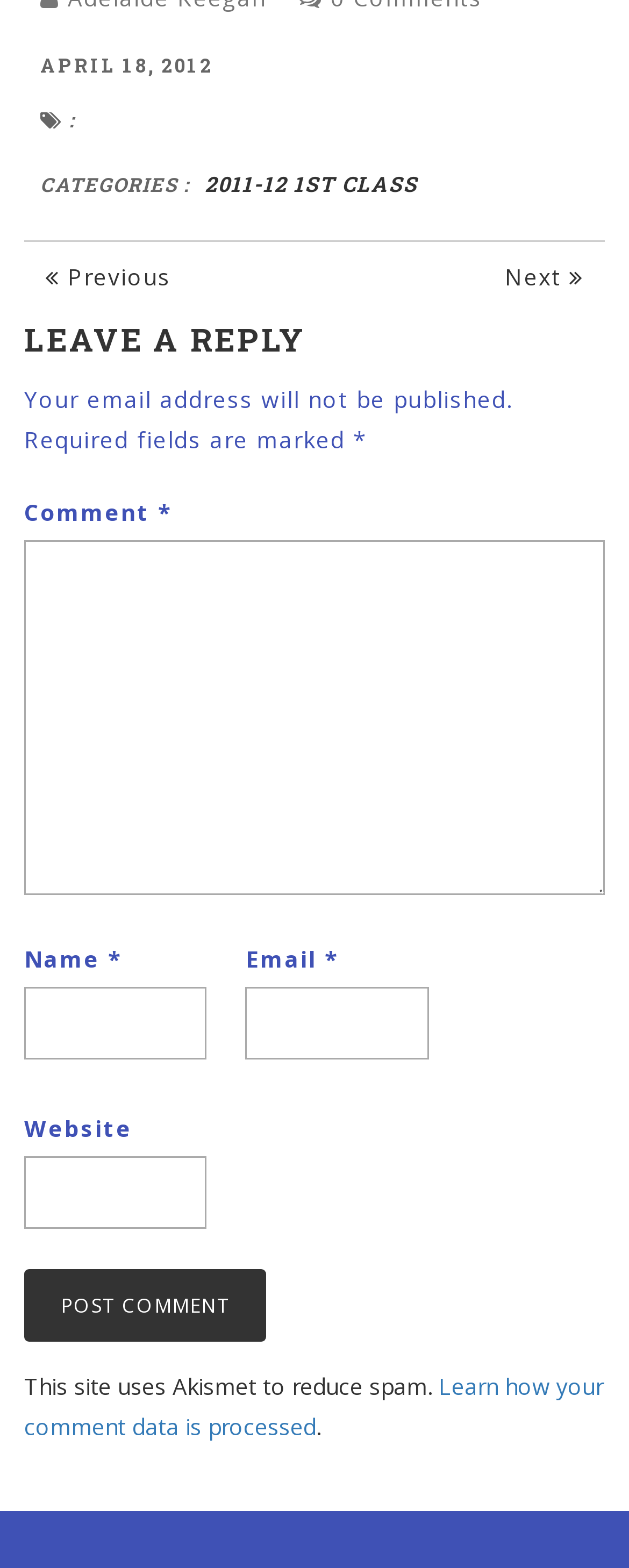Please find and report the bounding box coordinates of the element to click in order to perform the following action: "Enter your name". The coordinates should be expressed as four float numbers between 0 and 1, in the format [left, top, right, bottom].

[0.038, 0.629, 0.329, 0.676]